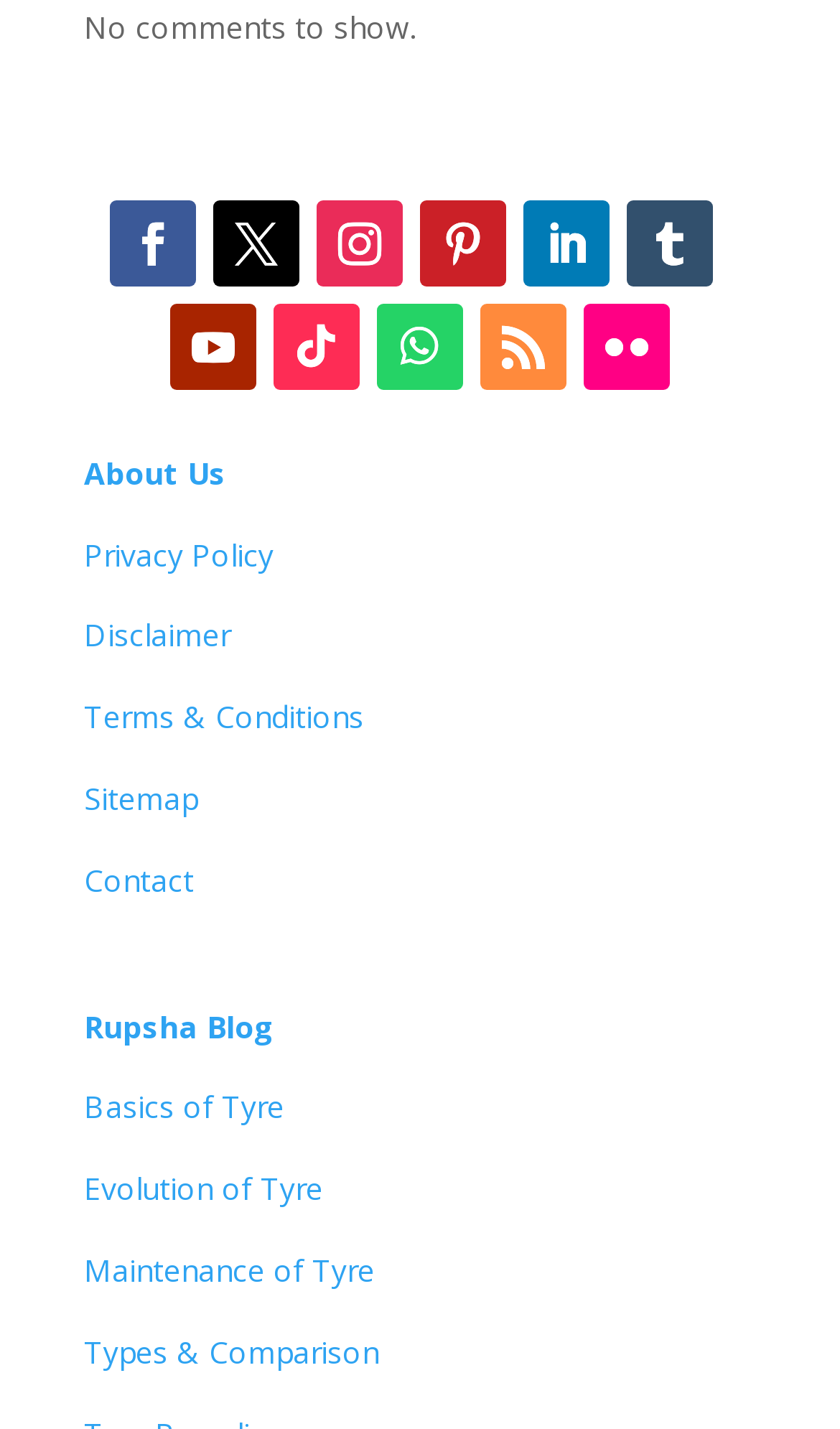What is the last link in the footer section?
Provide a detailed answer to the question, using the image to inform your response.

The last link in the footer section is 'Types & Comparison', which is part of a list of links that include 'About Us', 'Privacy Policy', 'Disclaimer', and others.